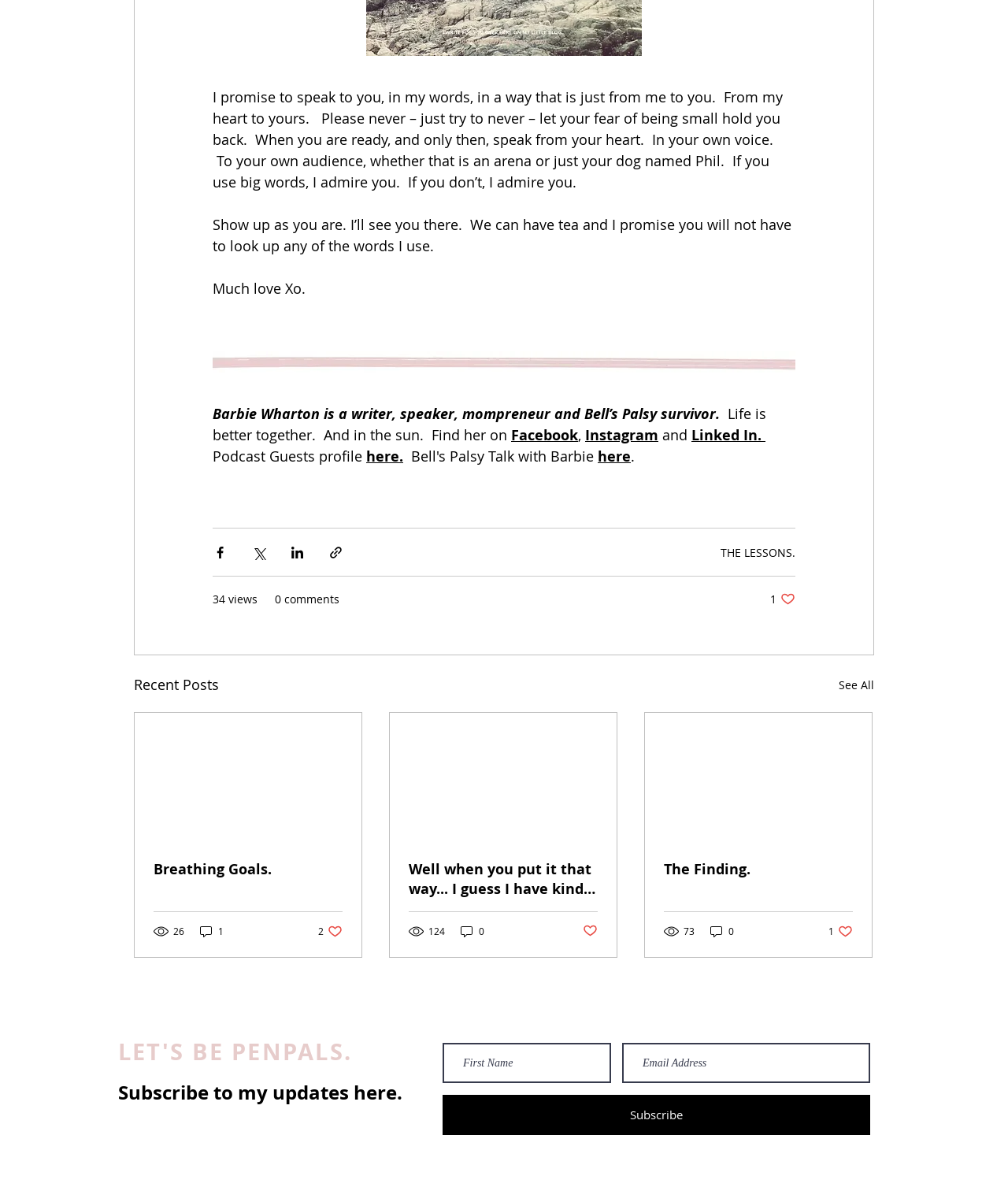Locate the UI element described by parent_node: The Finding. and provide its bounding box coordinates. Use the format (top-left x, top-left y, bottom-right x, bottom-right y) with all values as floating point numbers between 0 and 1.

[0.64, 0.601, 0.865, 0.708]